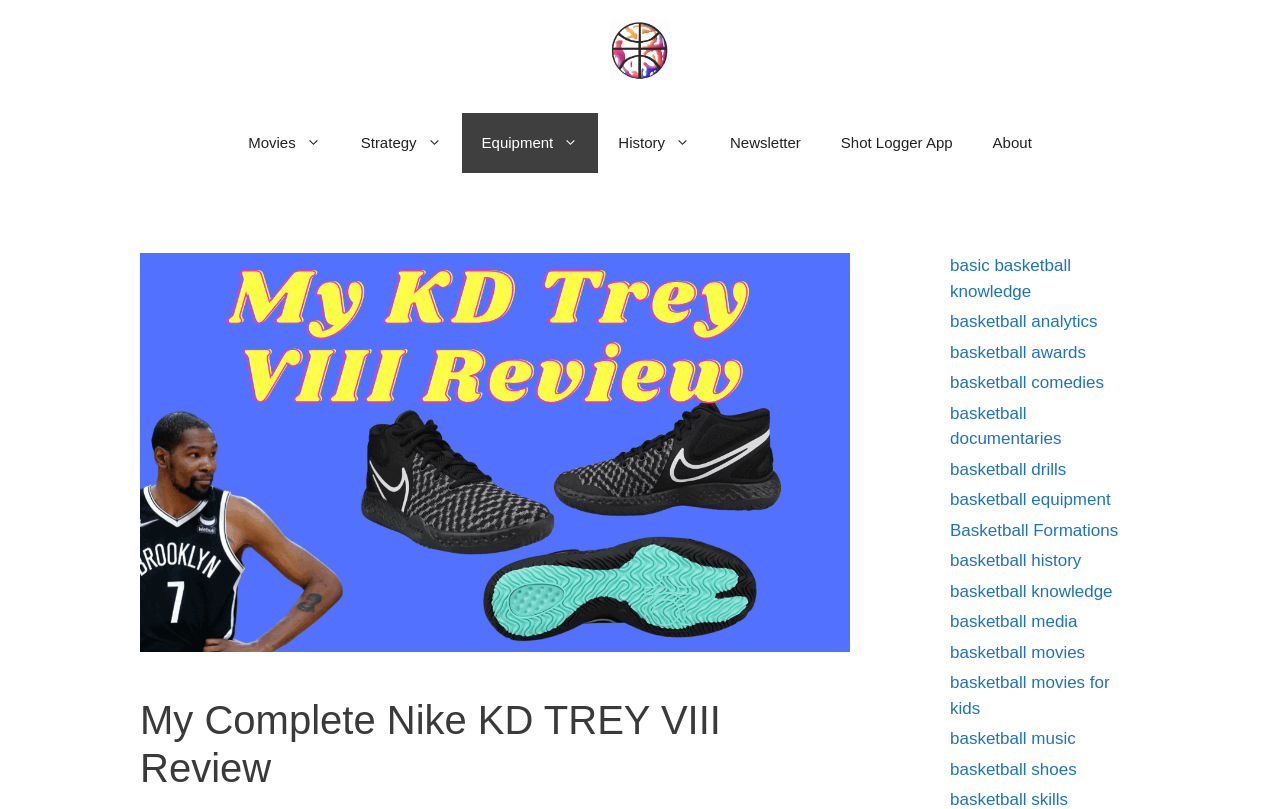Determine the bounding box coordinates for the area you should click to complete the following instruction: "View the Shot Logger App page".

[0.641, 0.14, 0.76, 0.214]